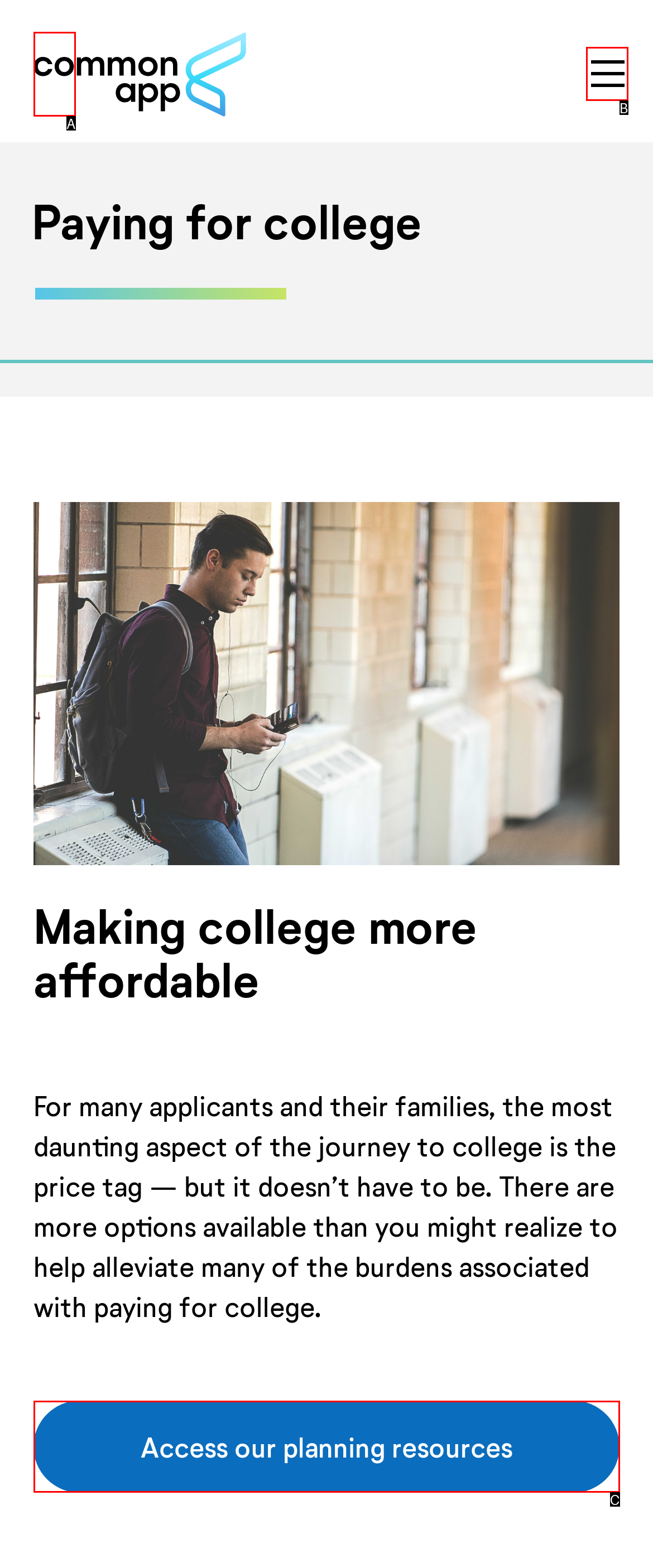Find the UI element described as: aria-label="Toggle menu"
Reply with the letter of the appropriate option.

B